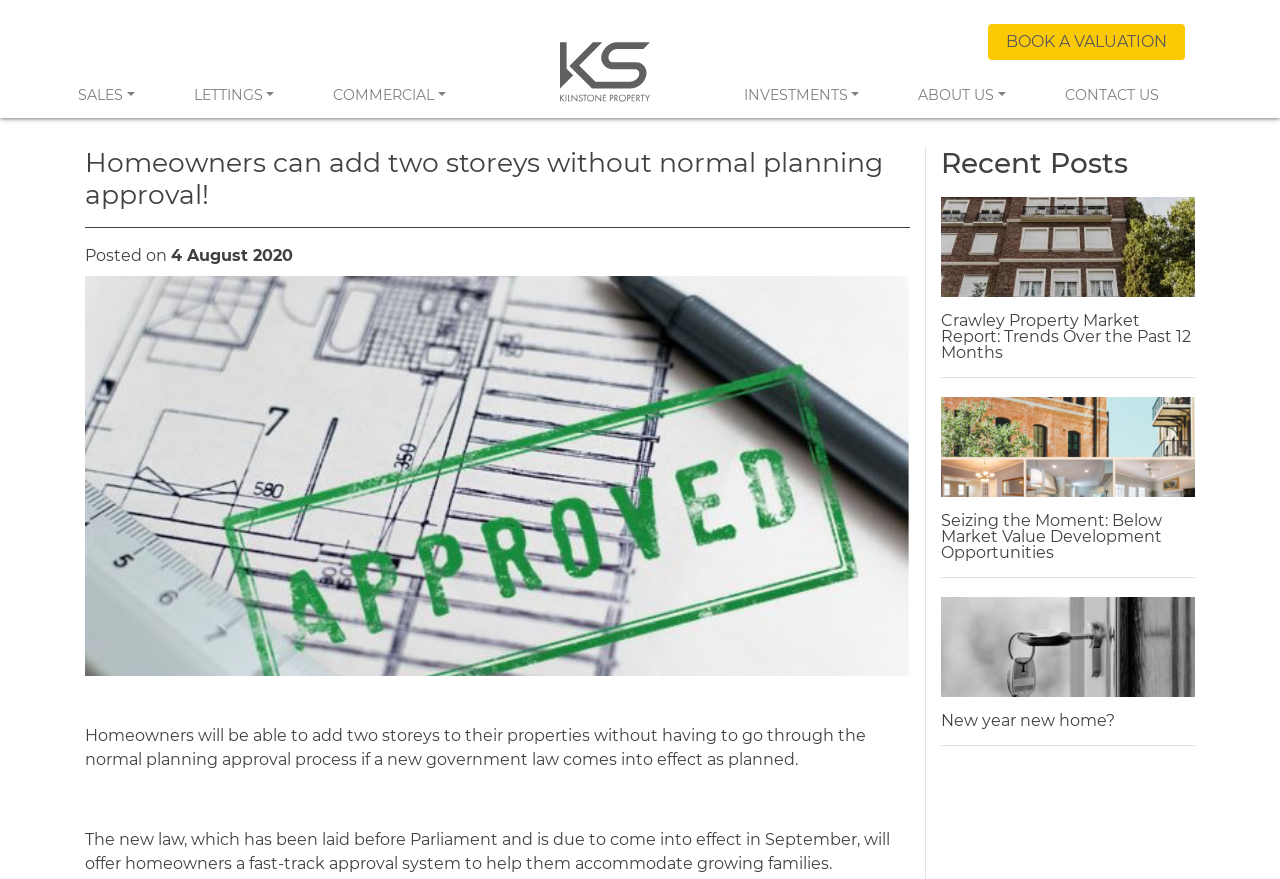What is the category of the link 'Crawley Property Market Report: Trends Over the Past 12 Months'?
Observe the image and answer the question with a one-word or short phrase response.

Recent Posts